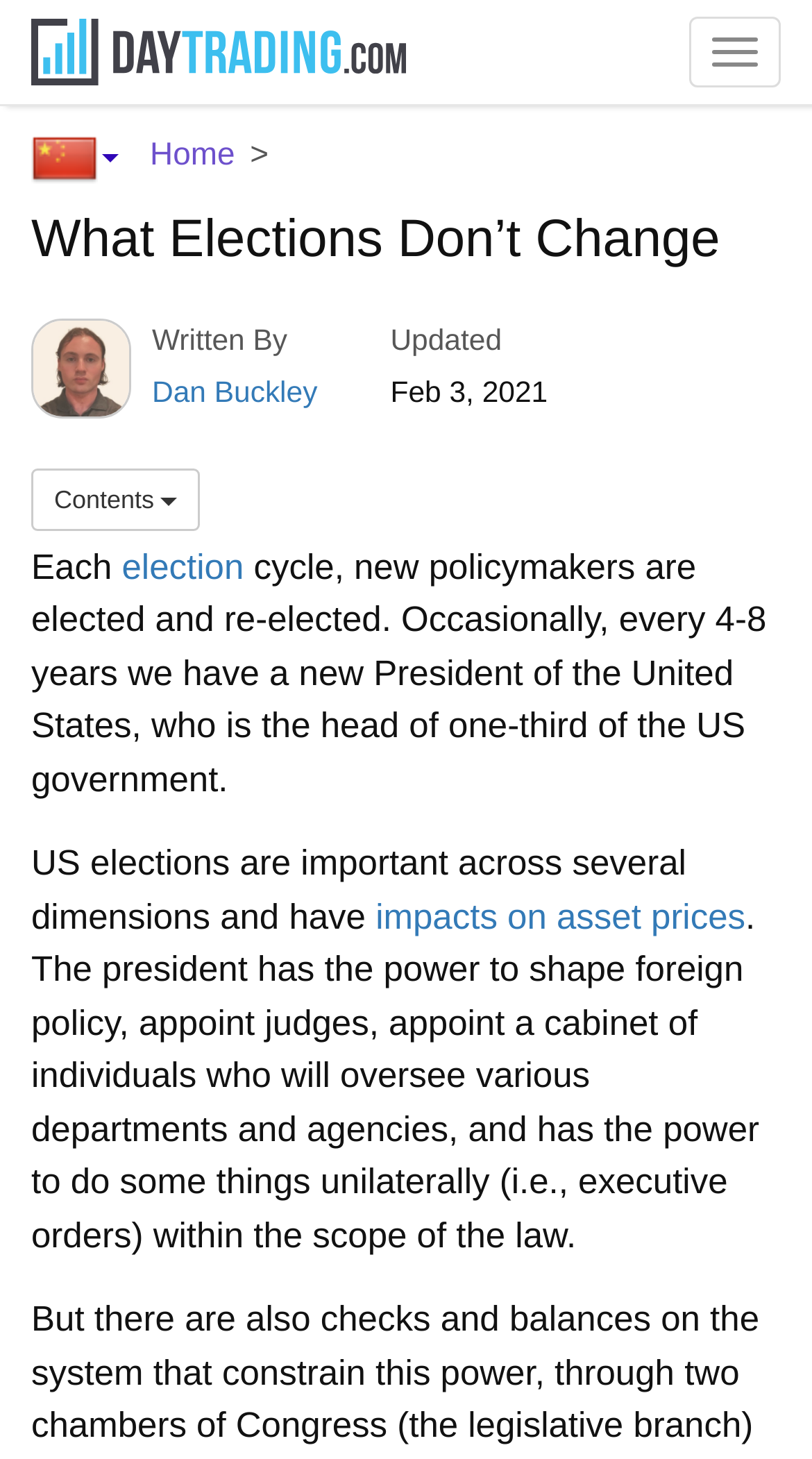What is the date of the article update?
Use the screenshot to answer the question with a single word or phrase.

Feb 3, 2021